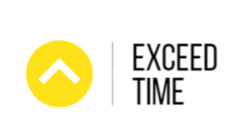Answer in one word or a short phrase: 
What does the upward-pointing arrow symbolize?

Progress or advancement